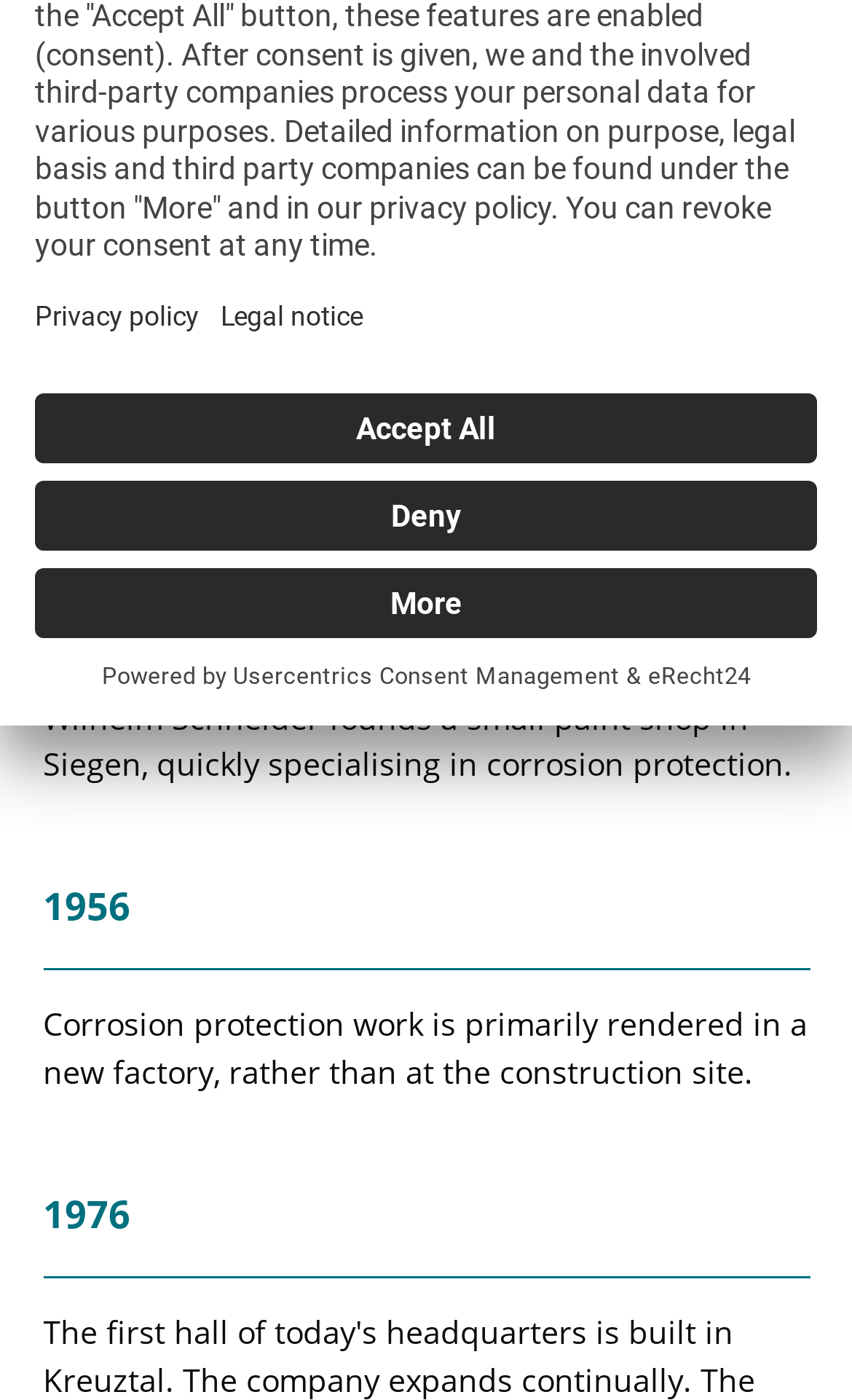Based on the element description Company, identify the bounding box coordinates for the UI element. The coordinates should be in the format (top-left x, top-left y, bottom-right x, bottom-right y) and within the 0 to 1 range.

[0.0, 0.044, 1.0, 0.122]